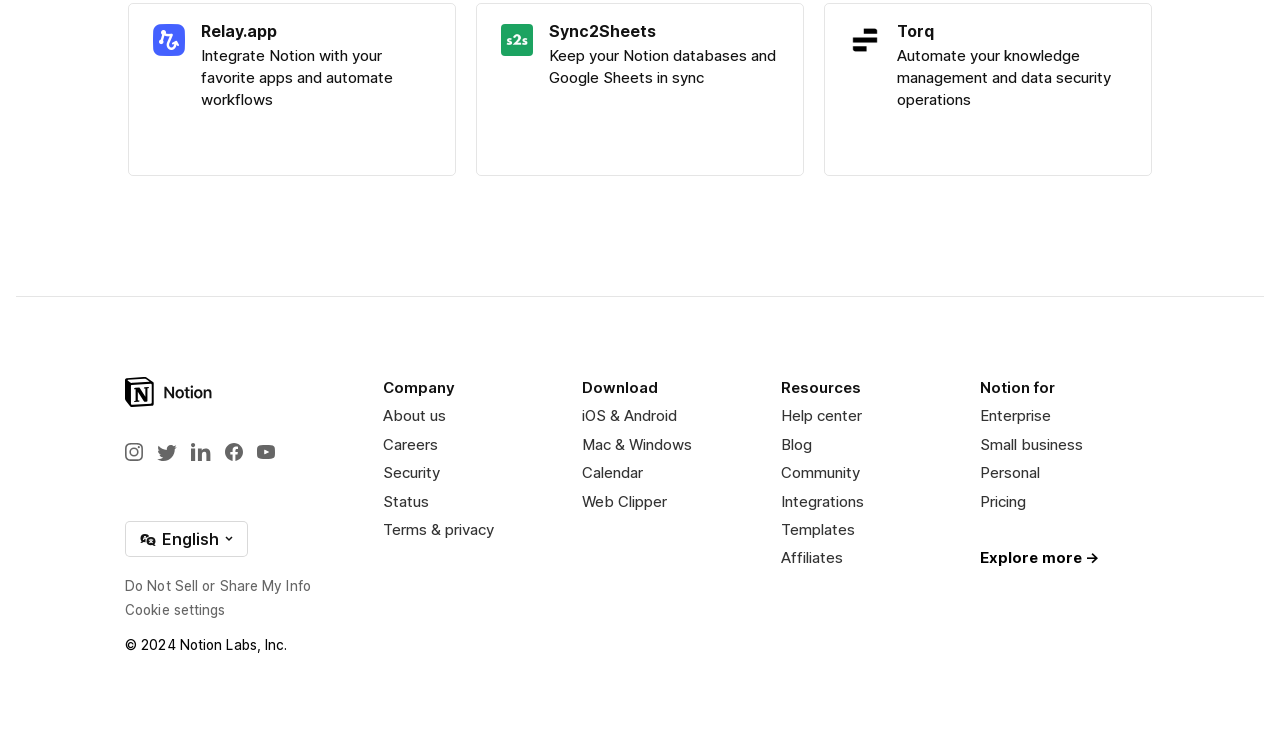Using the element description Careers, predict the bounding box coordinates for the UI element. Provide the coordinates in (top-left x, top-left y, bottom-right x, bottom-right y) format with values ranging from 0 to 1.

[0.299, 0.59, 0.342, 0.617]